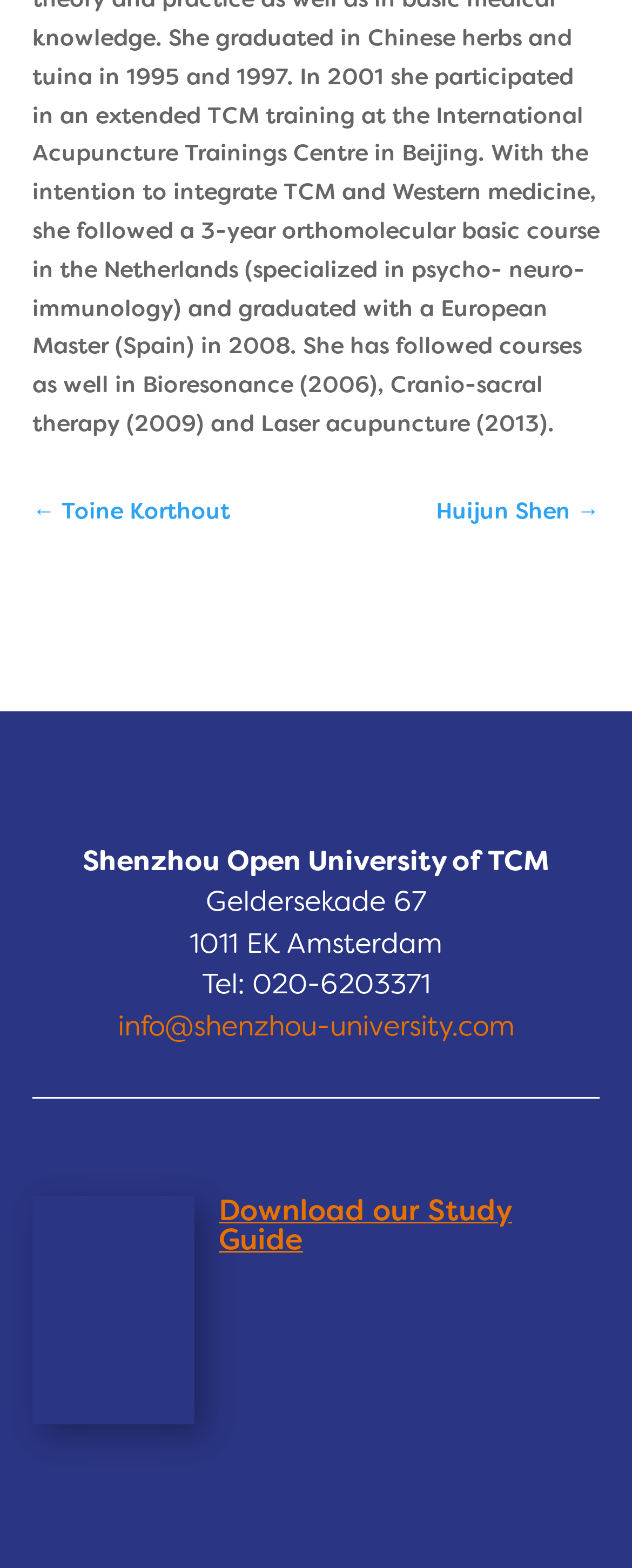What is the email address of the university?
Make sure to answer the question with a detailed and comprehensive explanation.

The email address can be found in the link element 'info@shenzhou-university.com' located at coordinates [0.186, 0.643, 0.814, 0.665].